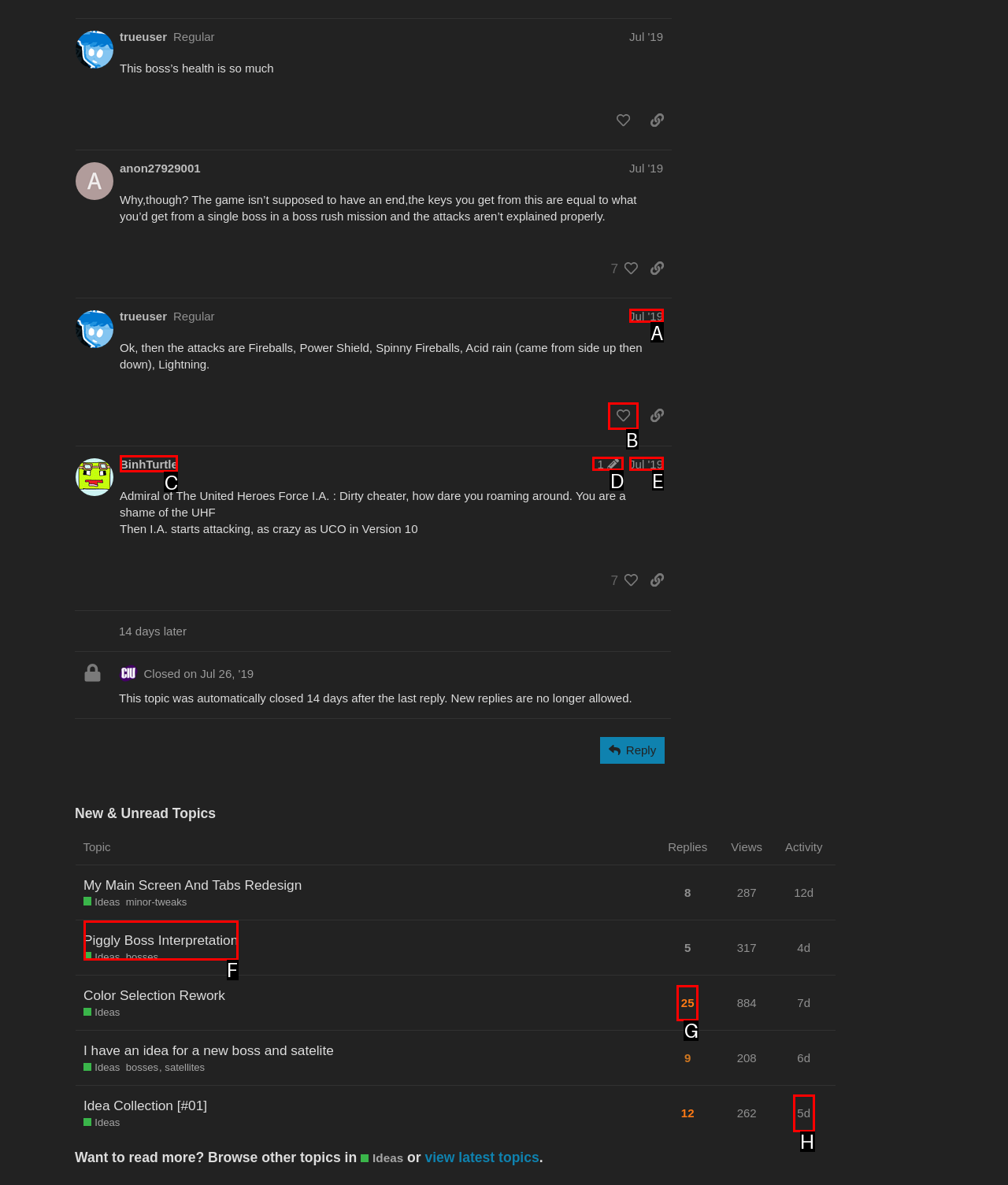Choose the option that matches the following description: title="like this post"
Answer with the letter of the correct option.

B